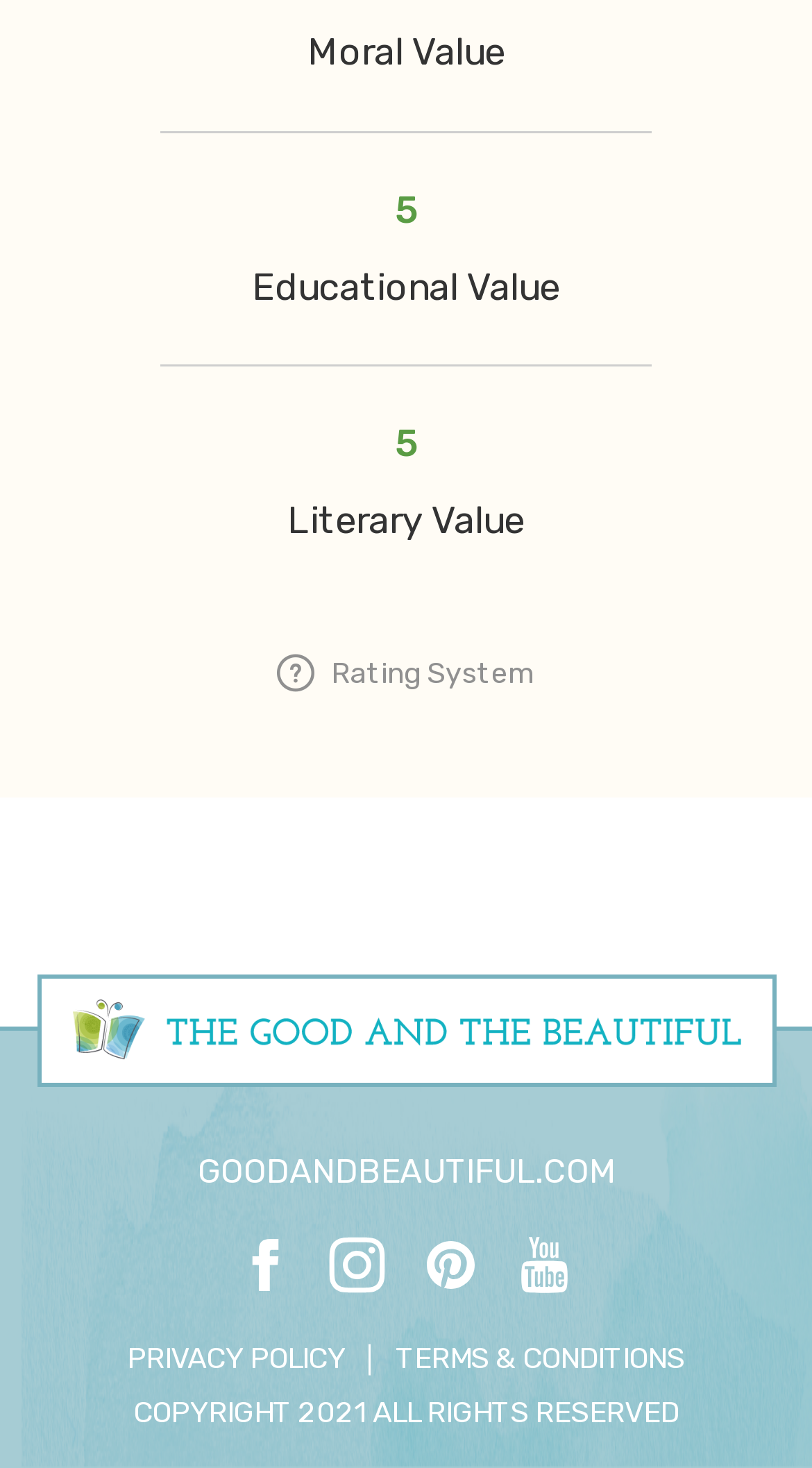Identify the bounding box for the UI element that is described as follows: "Privacy Policy".

[0.156, 0.914, 0.426, 0.938]